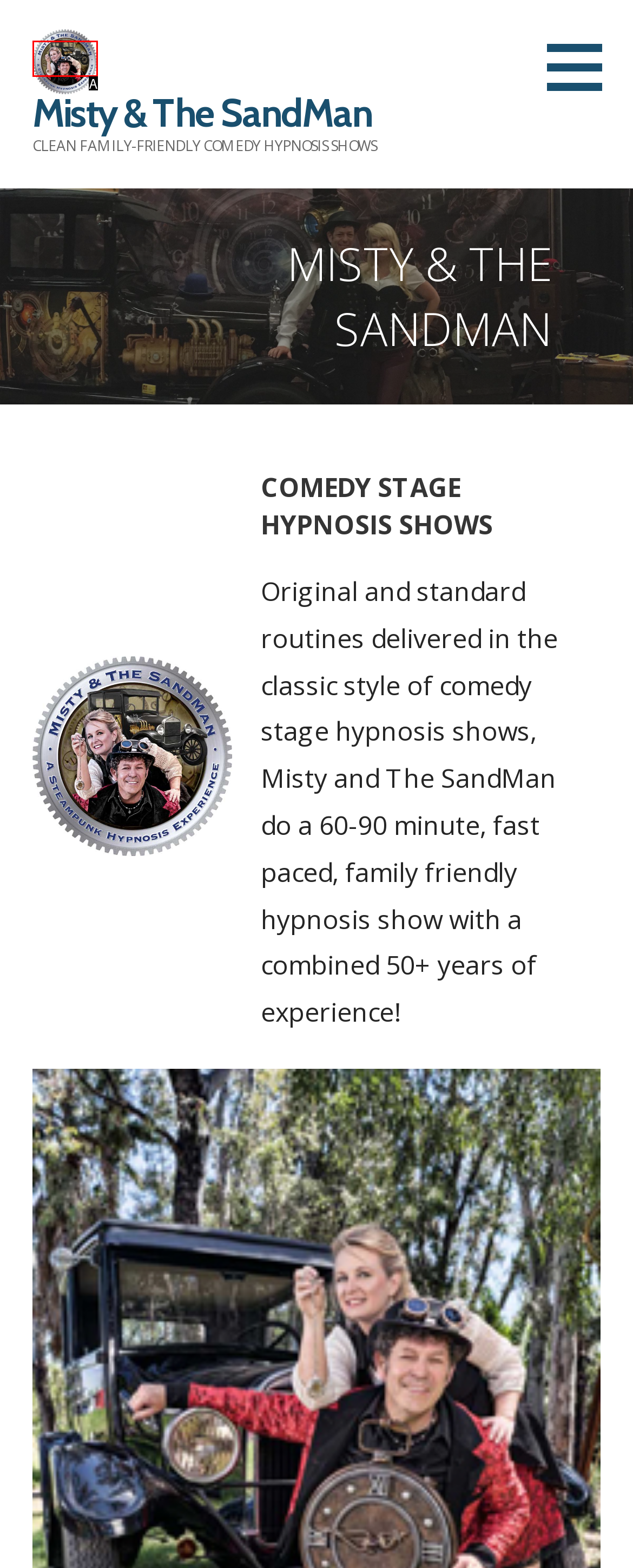Determine the option that aligns with this description: parent_node: Misty & The SandMan
Reply with the option's letter directly.

A